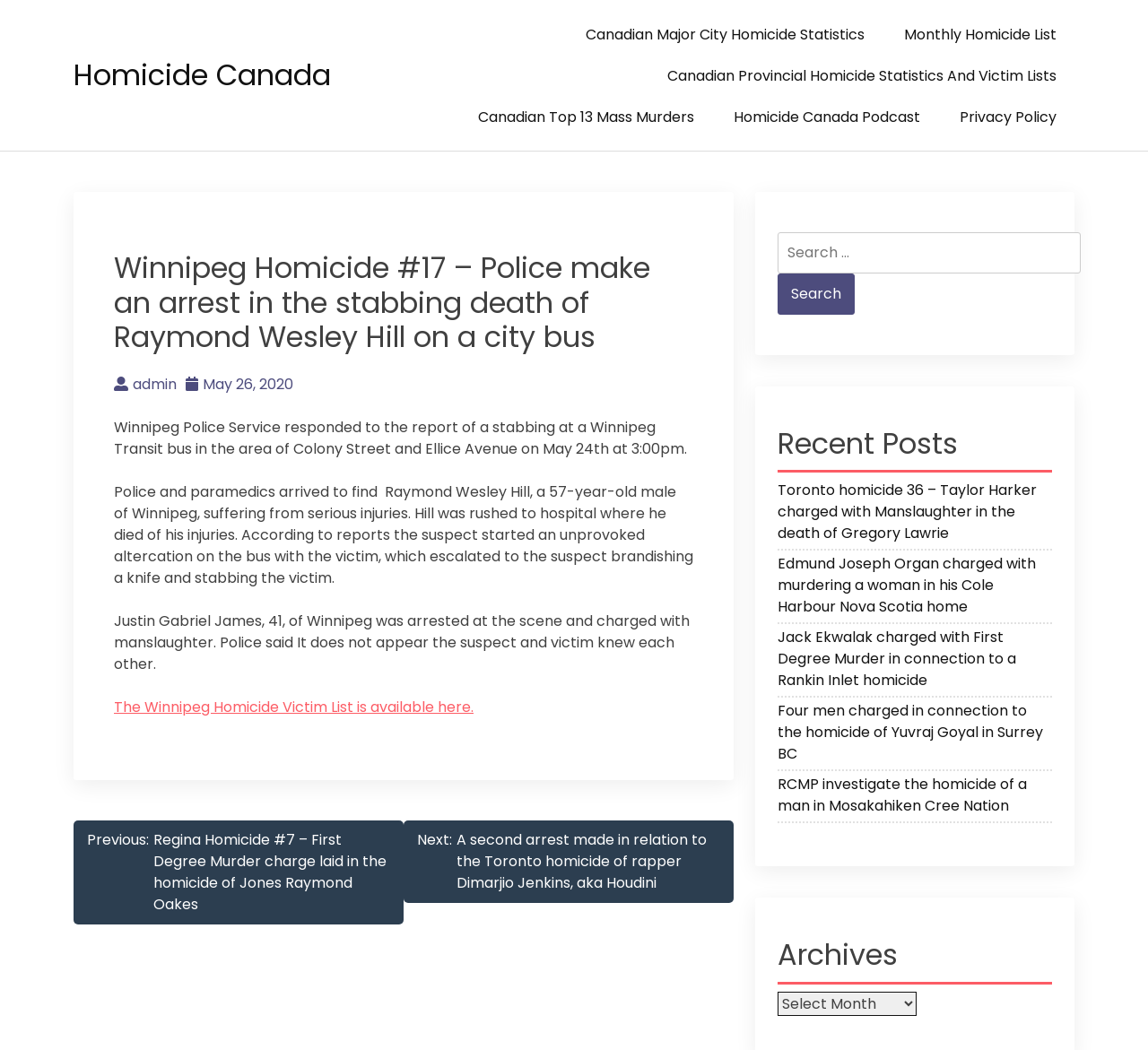What is the purpose of the 'Search for:' section?
Offer a detailed and exhaustive answer to the question.

The 'Search for:' section is located at the bottom of the webpage and contains a search box and a search button. Its purpose is to allow users to search for specific content within the webpage or website.